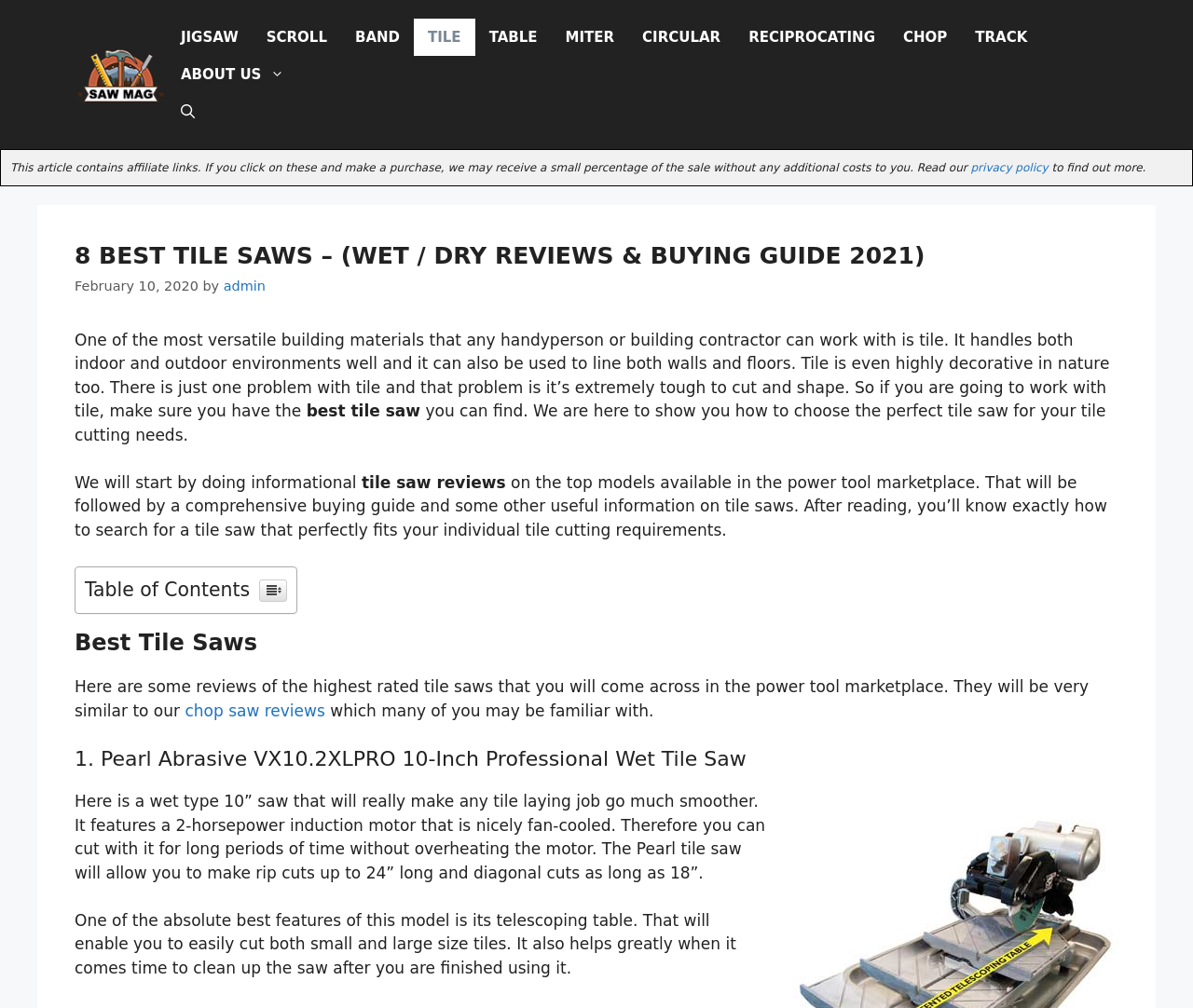Please identify the bounding box coordinates of the area that needs to be clicked to follow this instruction: "Click on the 'TILE' link".

[0.347, 0.018, 0.398, 0.055]